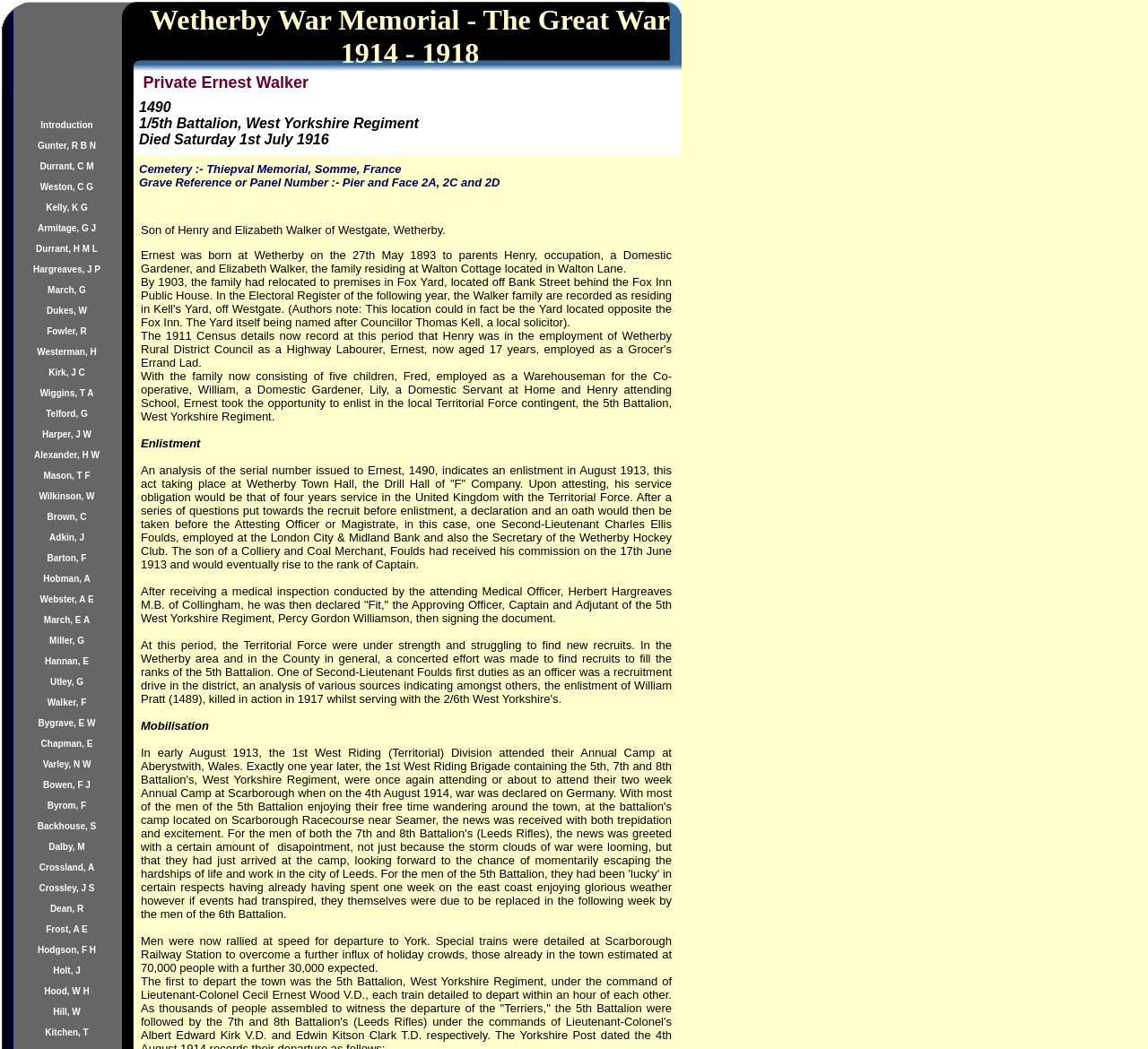Provide an in-depth caption for the elements present on the webpage.

The webpage is dedicated to Private Ernest Walker, with a focus on Wetherby War Memorial and the Great War of 1914-1918. At the top, there is a table with two rows, each containing two cells. The first cell in the first row is empty, while the second cell contains the title "Wetherby War Memorial - The Great War 1914 - 1918 Private Ernest Walker". The second row has three empty cells.

Below the title, there is a large table with multiple rows, each containing a single cell with a link to a person's name, such as "Introduction", "Gunter, R B N", "Durrant, C M", and many others. There are 20 rows in total, with each link positioned closely together, taking up most of the page's vertical space. The links are aligned to the left, with a small gap between each row.